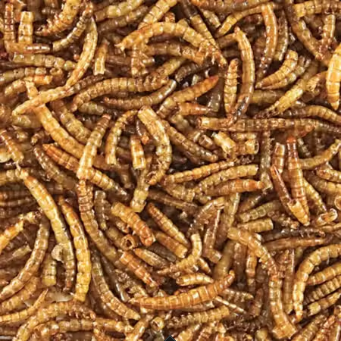Offer a detailed narrative of the image's content.

The image showcases a close-up view of numerous live mealworms, characterized by their elongated, segmented bodies and a rich brown color. These mealworms are often used as nutritious feed for various reptiles and other animals. In the context of the webpage, they are specifically part of a product offering labeled "Medium Mealworms for Sale," available for purchase. The mealworms are presented in bulk, highlighting their plump and healthy appearance, which is essential for animal diets. The image serves to attract potential buyers, emphasizing the quality of the live mealworms.